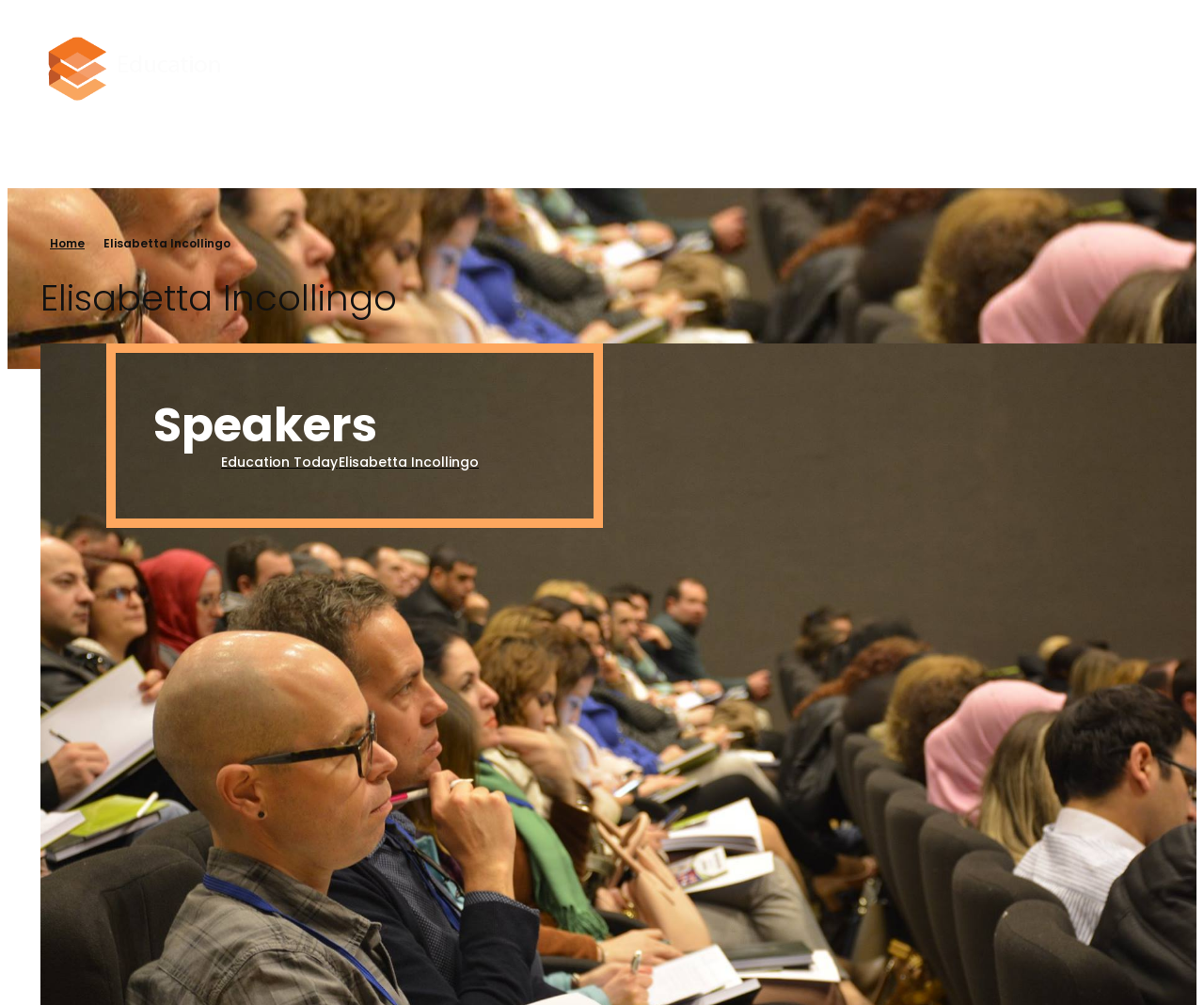Answer the question using only one word or a concise phrase: What is the degree held by Elisabetta Incollingo?

Bachelor's Degree in Education Studies